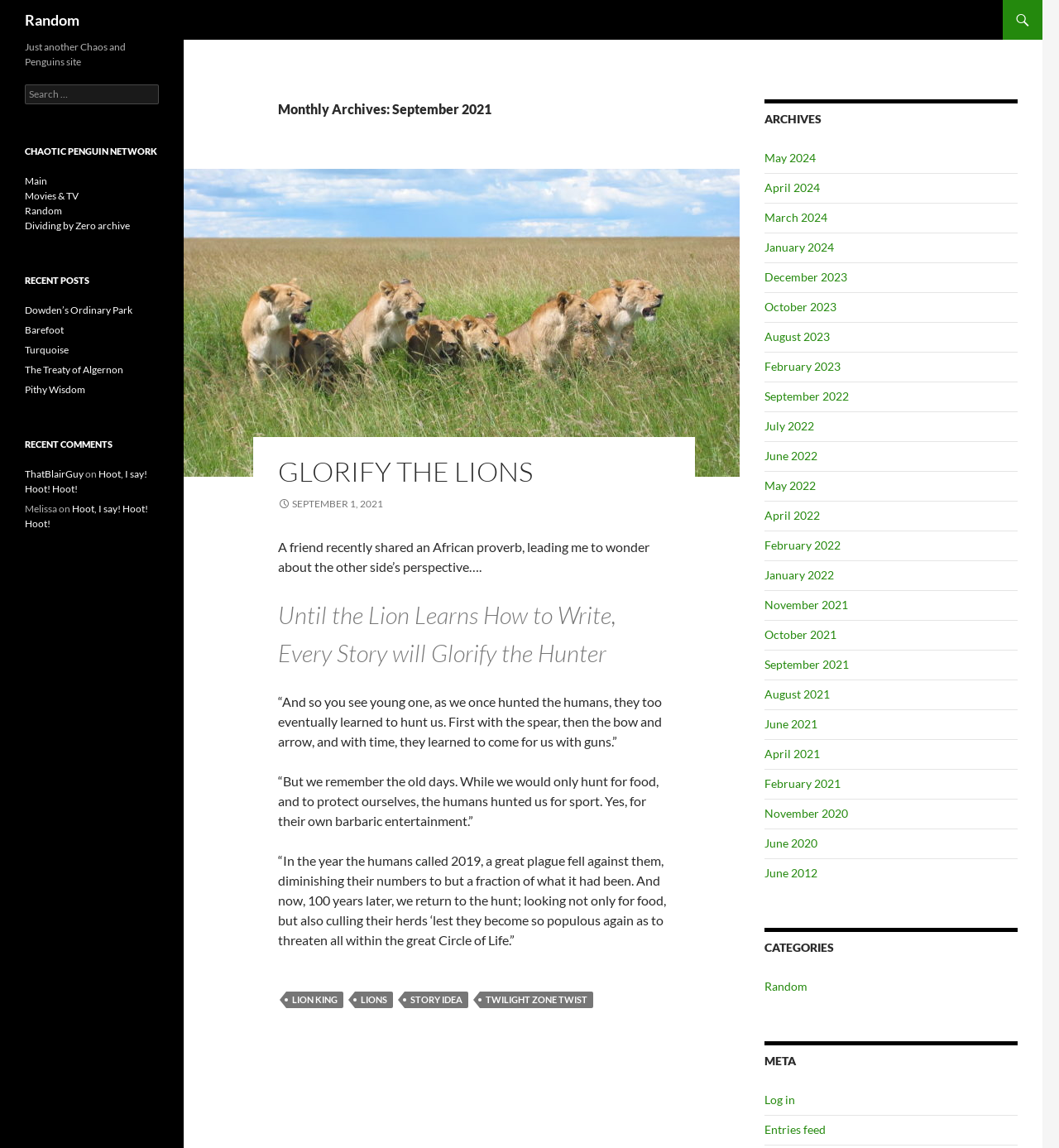Offer a meticulous caption that includes all visible features of the webpage.

This webpage appears to be a blog or personal website with a focus on storytelling and creative writing. At the top of the page, there is a heading that reads "Random" and a link with the same text. Below this, there is a main section that contains an article with a heading "GLORIFY THE LIONS" and a blockquote with a proverb "Until the Lion Learns How to Write, Every Story will Glorify the Hunter". The article itself is a short story or reflection on the theme of perspective and power dynamics, with several paragraphs of text.

To the right of the main section, there is a sidebar with several headings and links. The first heading is "ARCHIVES" and below it, there is a list of links to different months and years, suggesting that the website has a large archive of content. Below this, there are headings for "CATEGORIES" and "META", with links to related pages or functions.

At the top right of the page, there is a search bar with a label "Search for:". Below this, there is a heading "CHAOTIC PENGUIN NETWORK" and a list of links to other pages or sections of the website, including "Main", "Movies & TV", and "Random". There is also a section for "RECENT POSTS" with links to several recent articles, and a section for "RECENT COMMENTS" with links to comments from other users.

Overall, the webpage has a simple and clean design, with a focus on presenting written content in a clear and readable format.